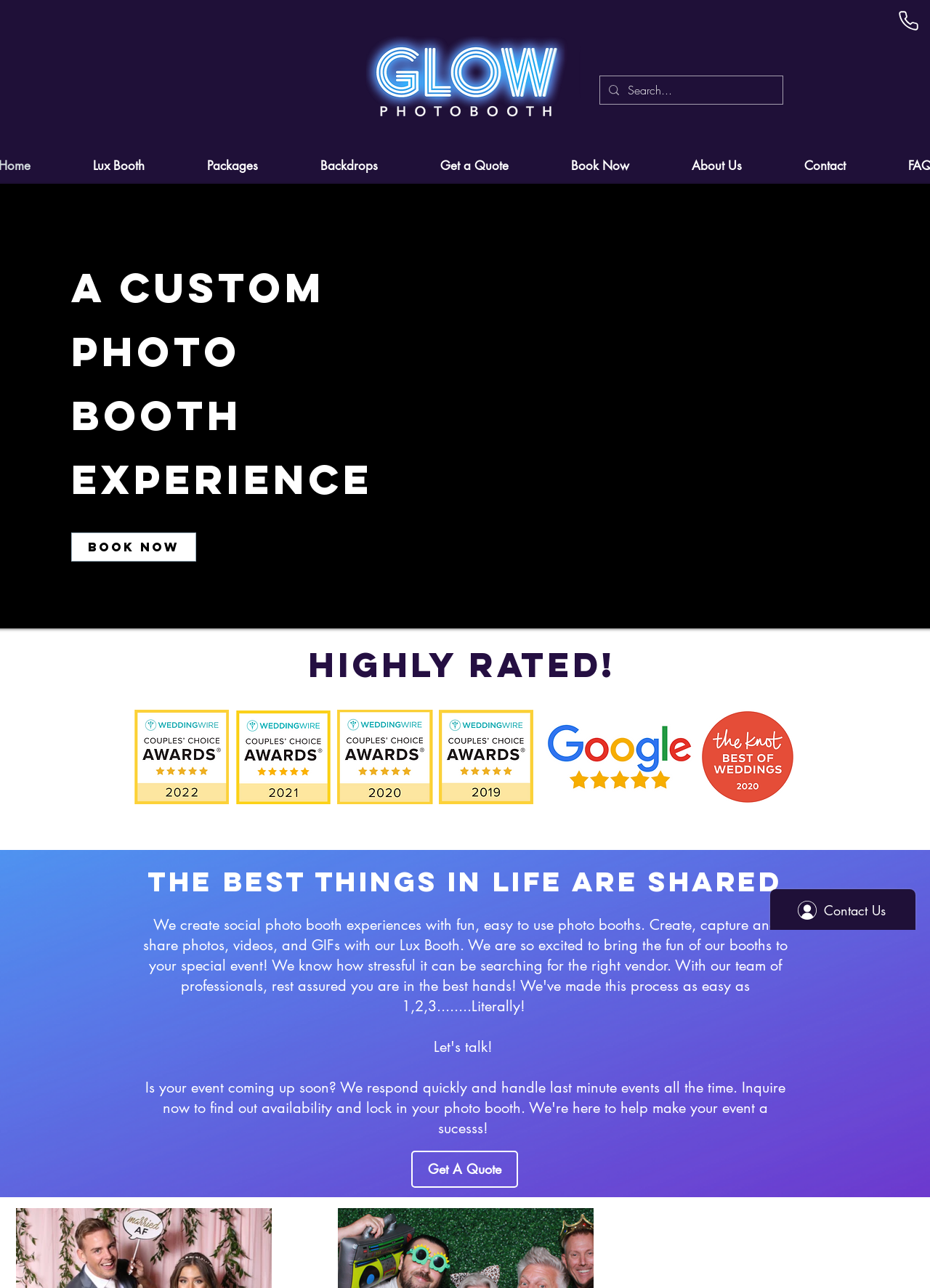Determine the bounding box coordinates of the clickable element to achieve the following action: 'Search for something'. Provide the coordinates as four float values between 0 and 1, formatted as [left, top, right, bottom].

[0.645, 0.059, 0.841, 0.081]